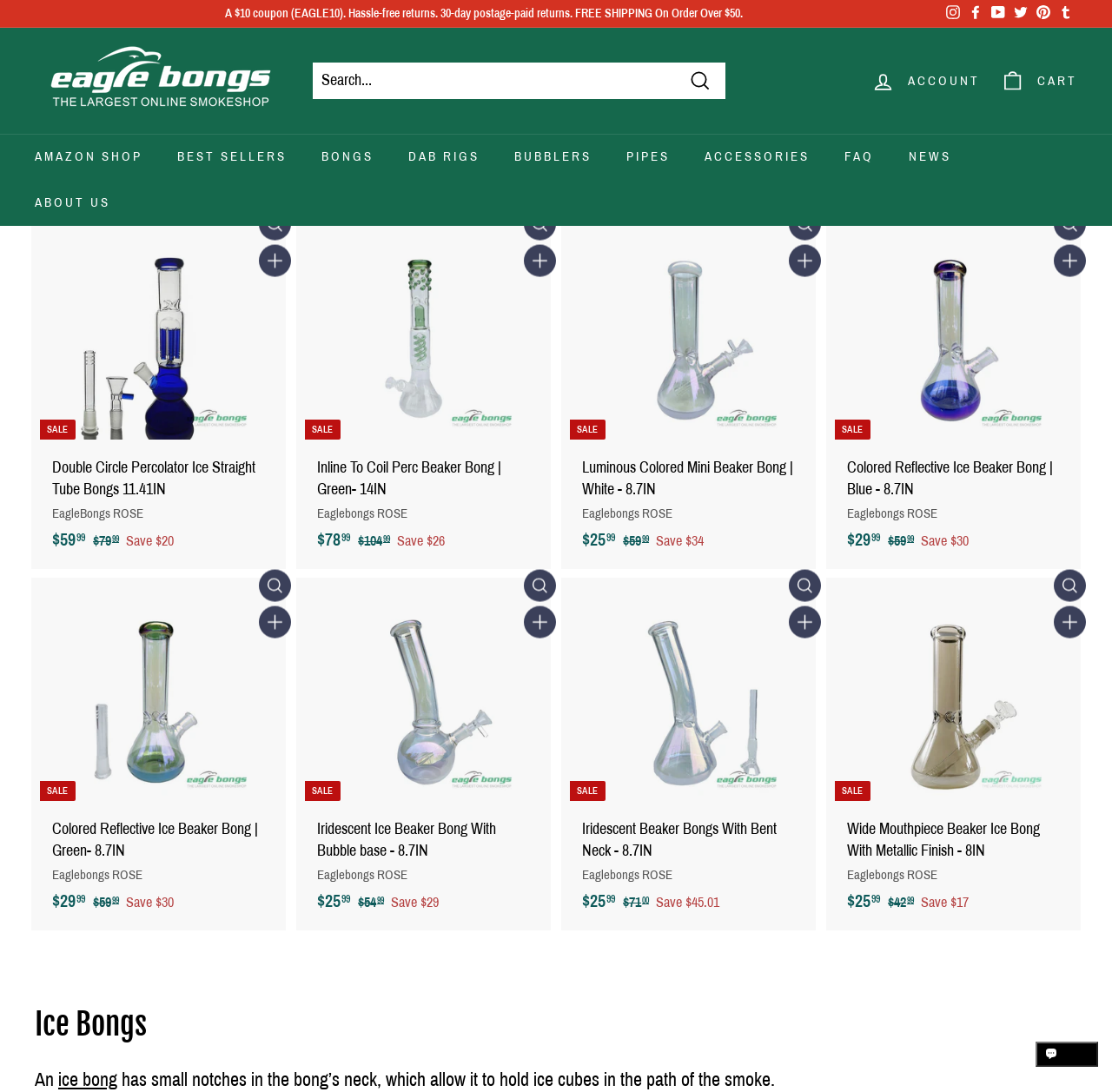What is the purpose of the small notches in the bong's neck?
Look at the image and provide a short answer using one word or a phrase.

To hold ice cubes